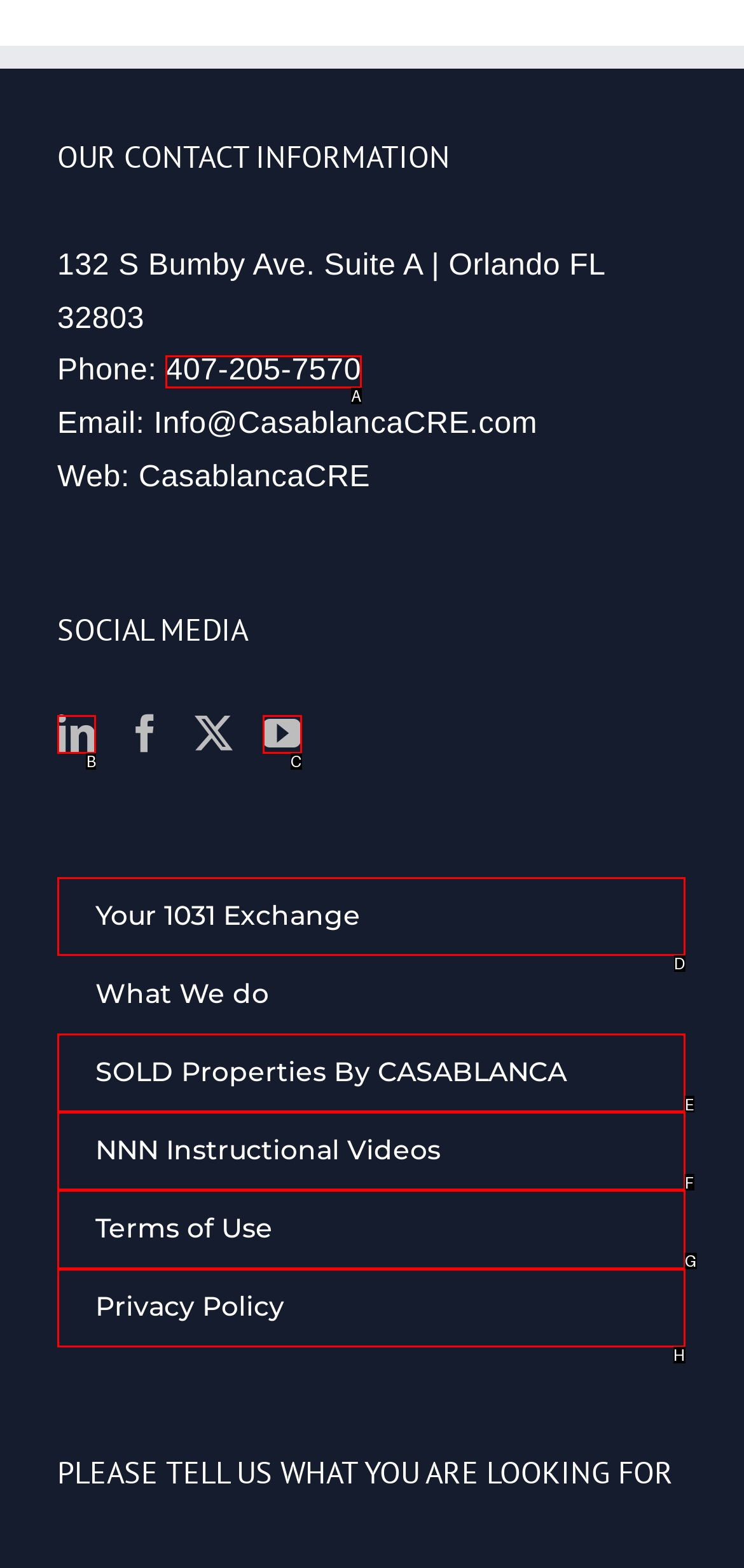With the provided description: Privacy Policy, select the most suitable HTML element. Respond with the letter of the selected option.

H